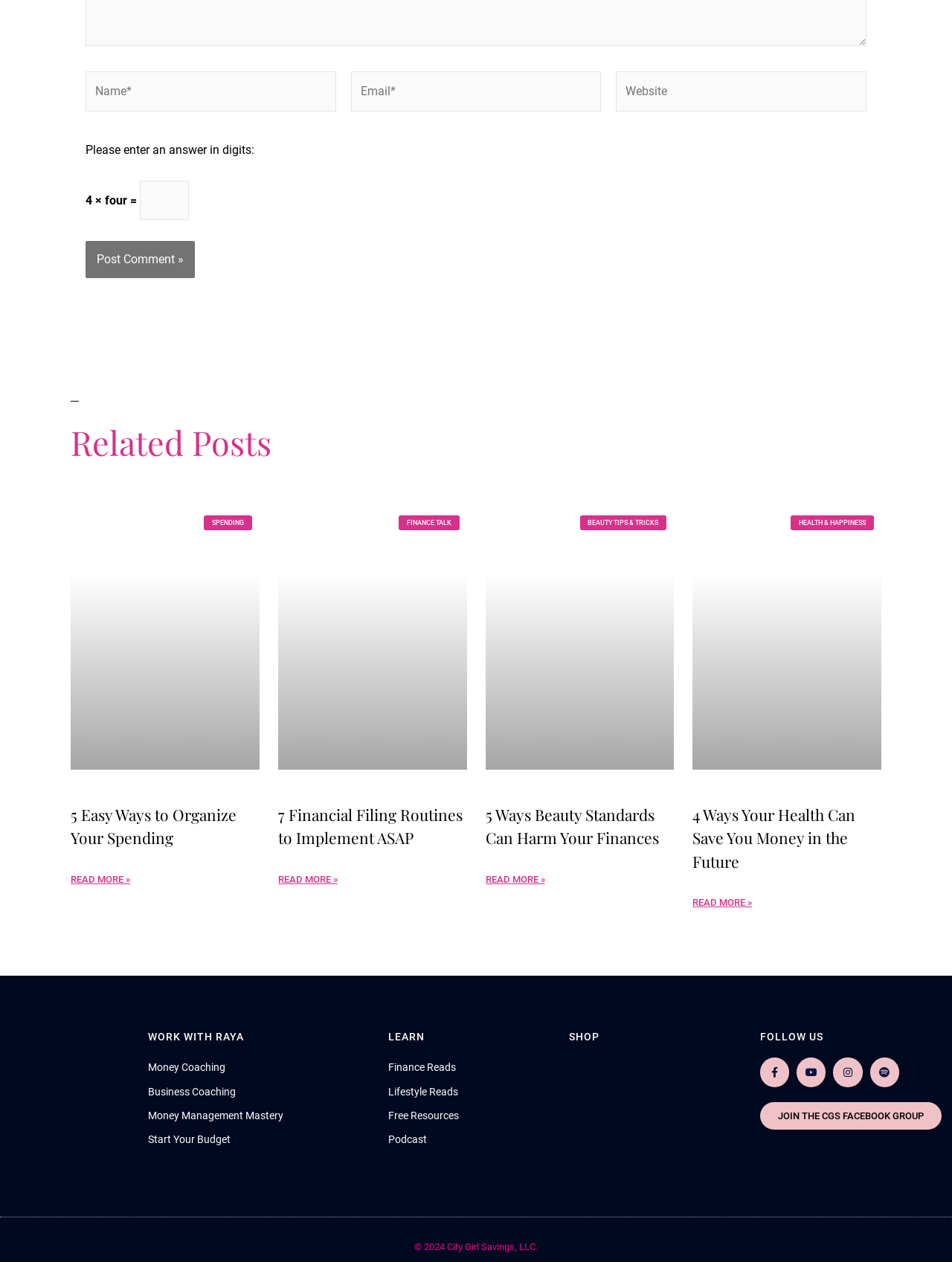What is the section with heading 'WORK WITH RAYA' about? 
Give a single word or phrase answer based on the content of the image.

Coaching and services